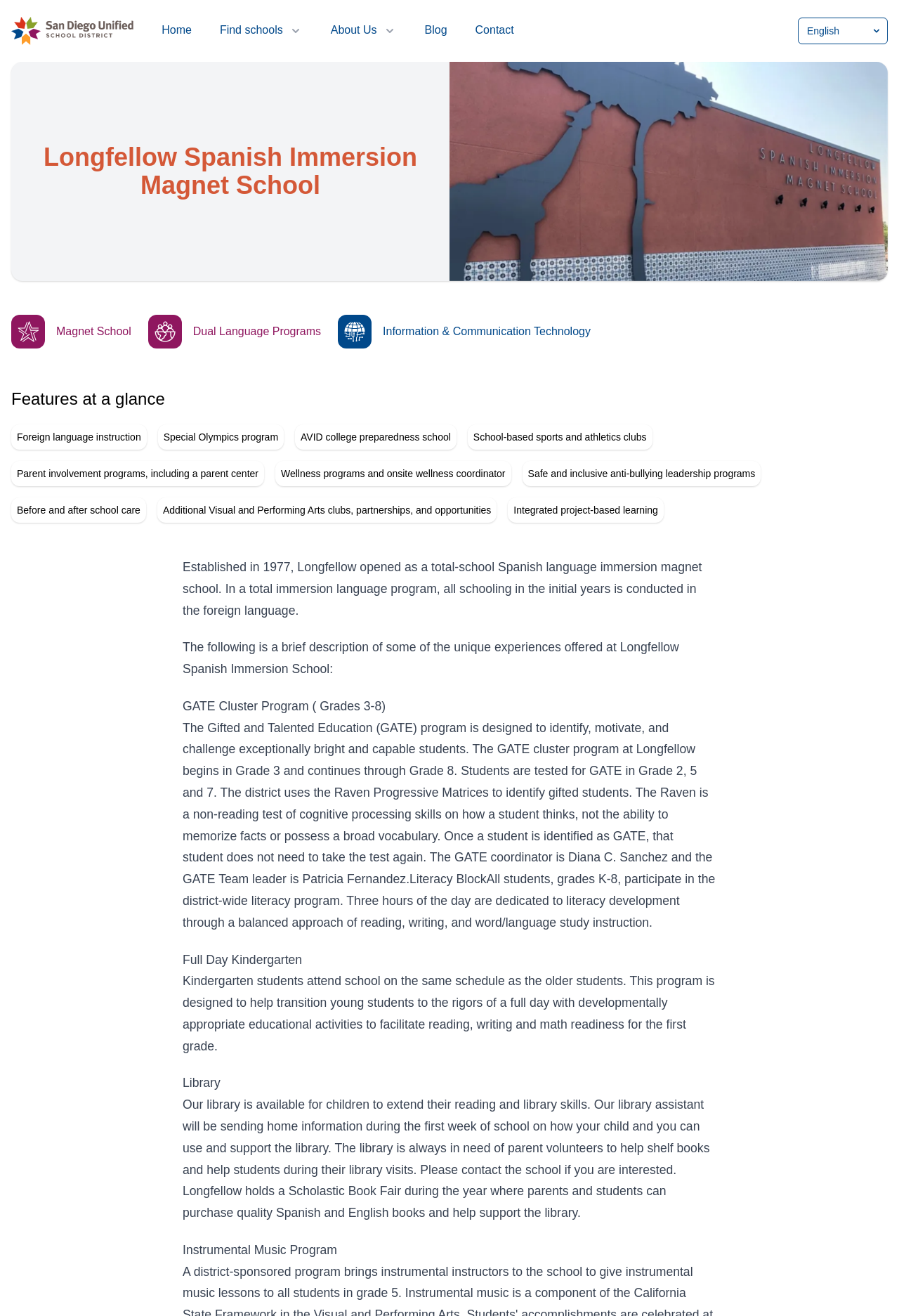What is available for children to extend their reading and library skills?
Please use the visual content to give a single word or phrase answer.

Library